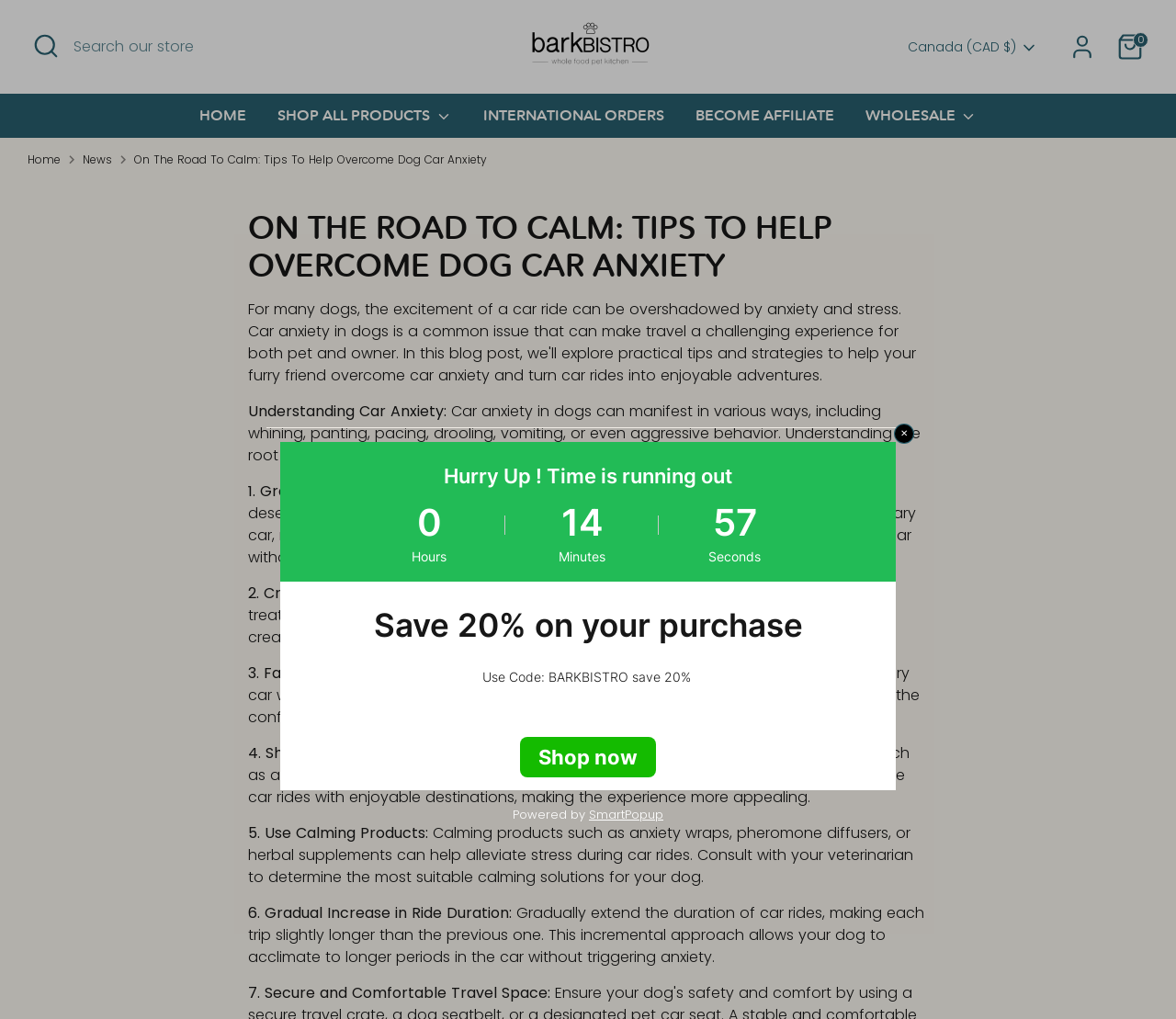How many tips are provided to help overcome dog car anxiety?
Identify the answer in the screenshot and reply with a single word or phrase.

7